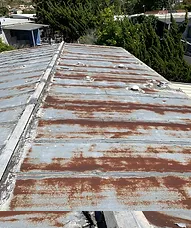Offer a meticulous description of the image.

The image depicts a weathered metal roof, showcasing signs of rust and deterioration. The surface features a mixture of gray and rusty red colors, indicating exposure to the elements over time. It presents a close-up view of the corrugated design, with sections of the metal visibly flaking and peeling, likely due to corrosion. In the background, lush green trees hint at the surrounding environment, possibly in a residential area where mobile homes are situated. This visual highlights the importance of regular maintenance and inspection for roofing materials, particularly for mobile homes, to ensure durability and prevent leaks.